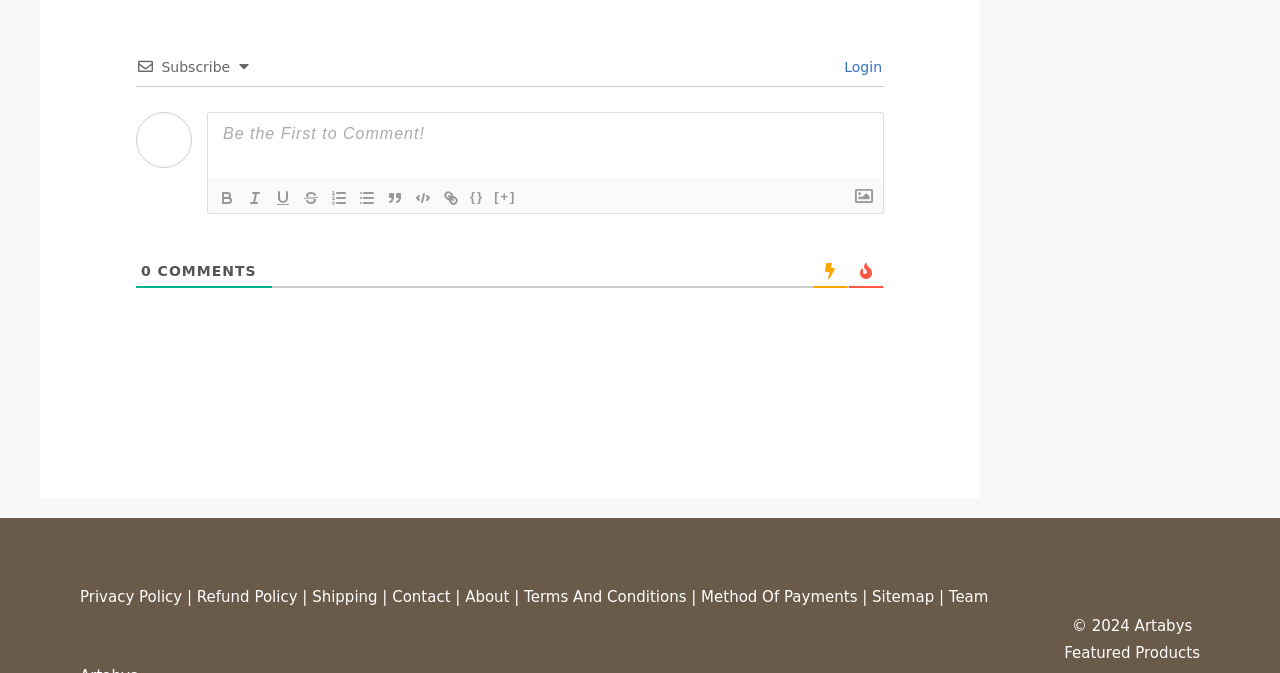Pinpoint the bounding box coordinates of the area that should be clicked to complete the following instruction: "Visit 'Seniors Volunteering With Law Enforcement'". The coordinates must be given as four float numbers between 0 and 1, i.e., [left, top, right, bottom].

None